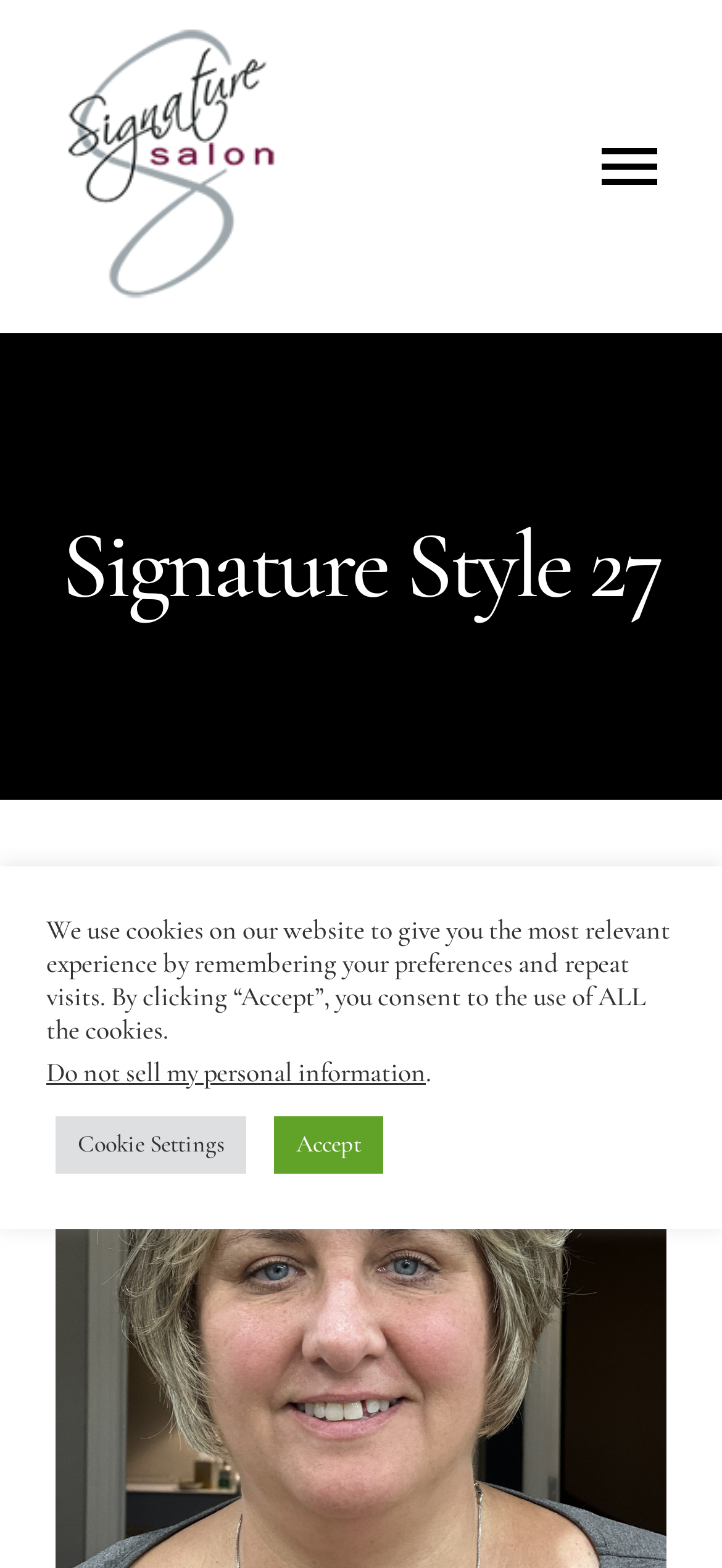Find the bounding box coordinates for the area that should be clicked to accomplish the instruction: "Open submenu of CONTACT".

[0.833, 0.364, 1.0, 0.429]